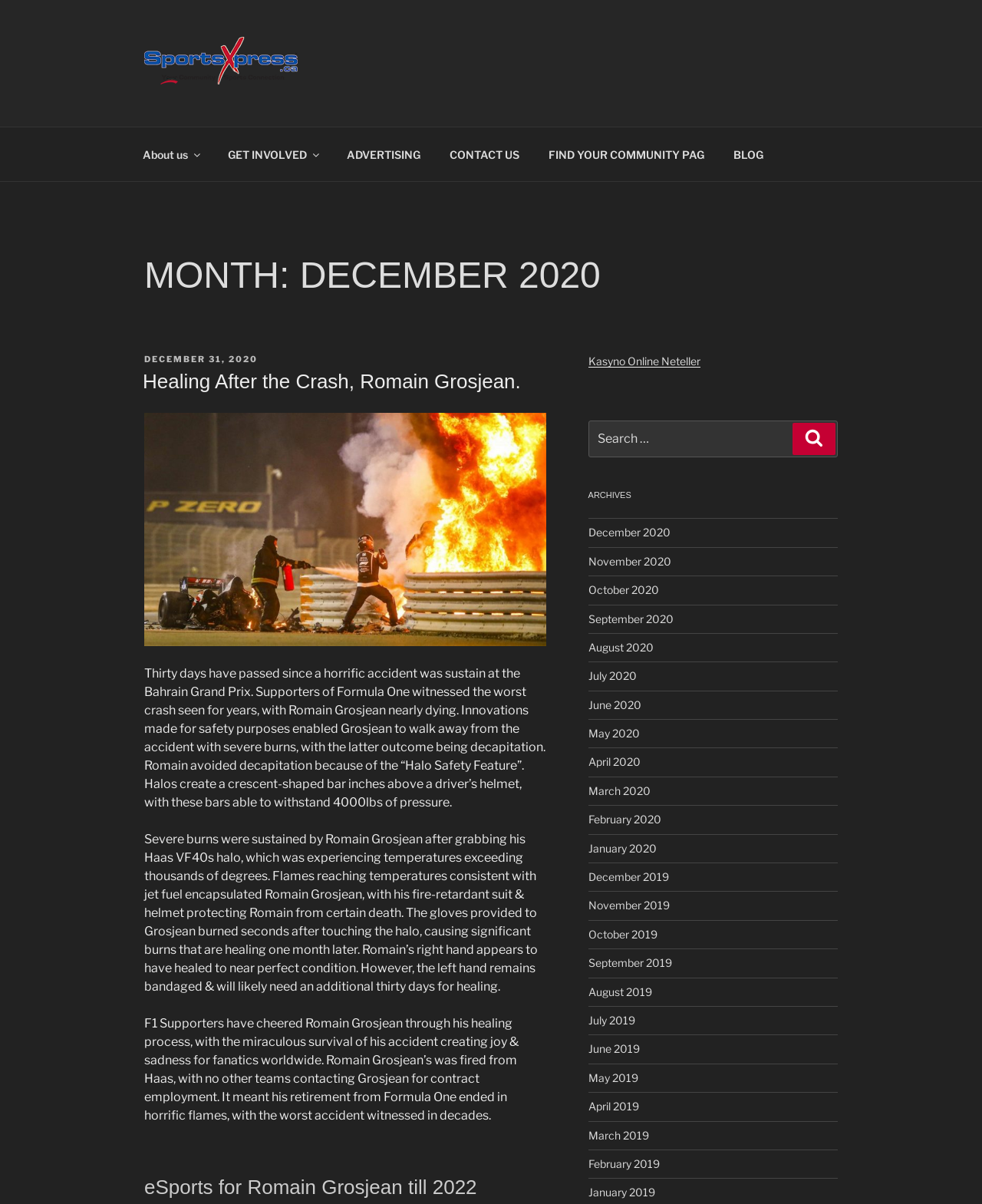What is the topic of the first article?
Please analyze the image and answer the question with as much detail as possible.

I determined the topic of the first article by reading the heading 'Healing After the Crash, Romain Grosjean.' and the subsequent text which describes Romain Grosjean's accident and his recovery.